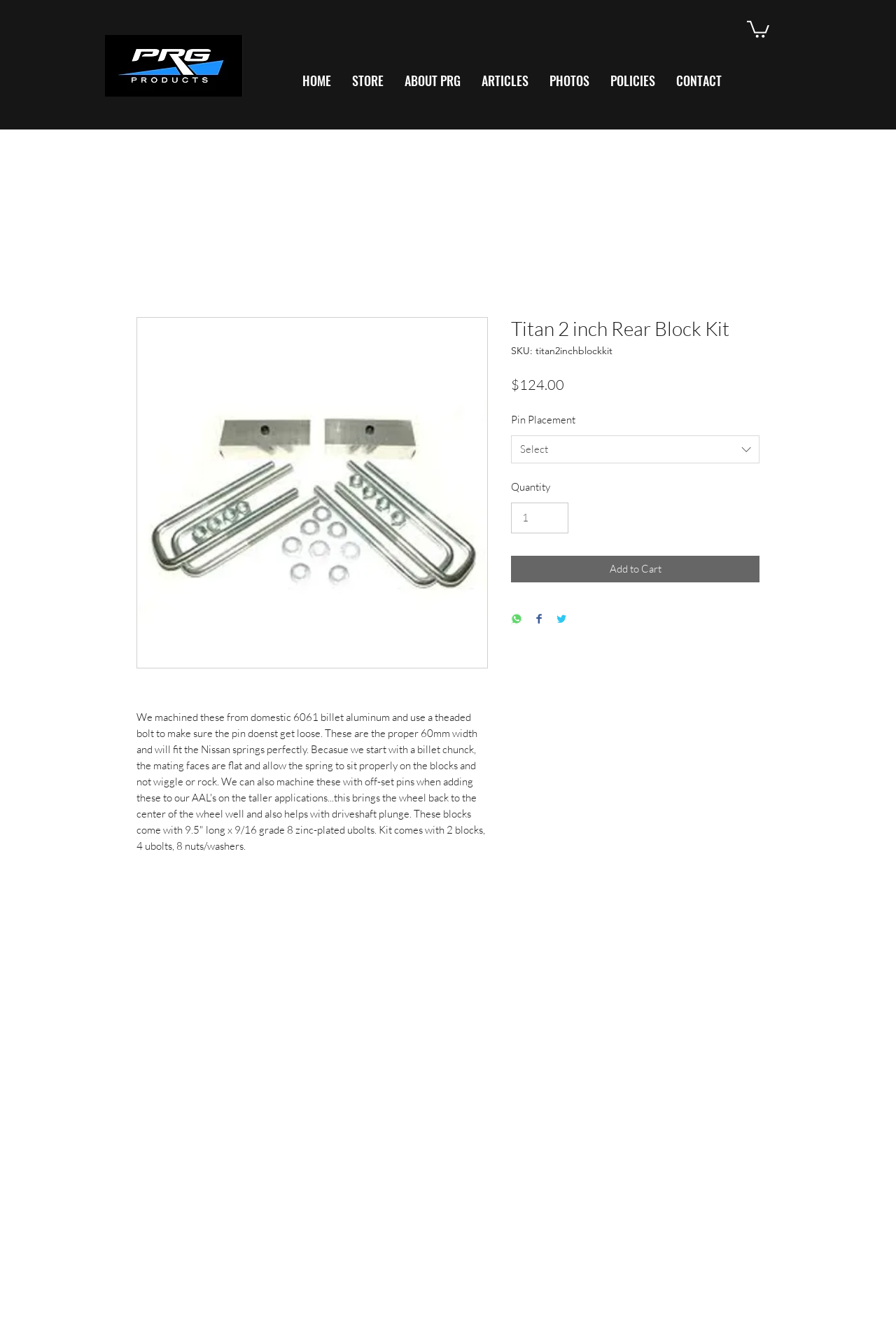How many blocks are included in the kit?
Please give a well-detailed answer to the question.

The product description states that the kit comes with '2 blocks, 4 ubolts, 8 nuts/washers', which implies that there are two blocks included in the kit.